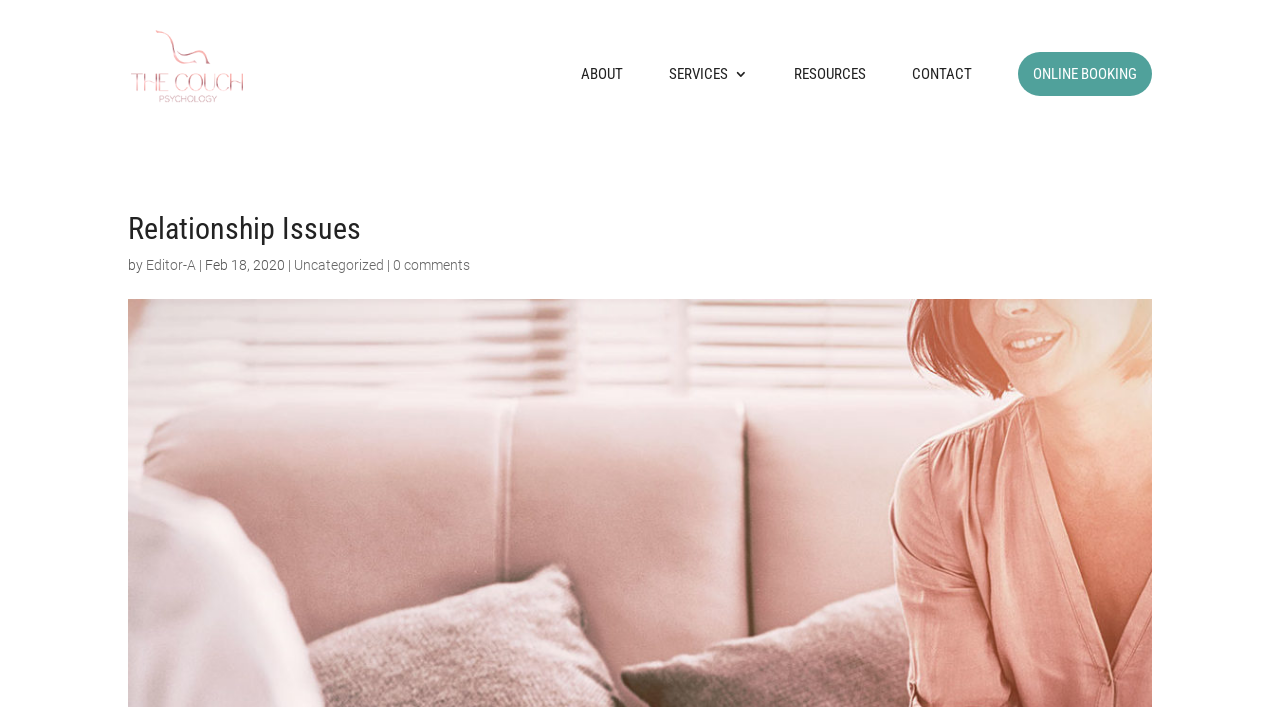Please provide a one-word or short phrase answer to the question:
Who is the author of the article?

Editor-A